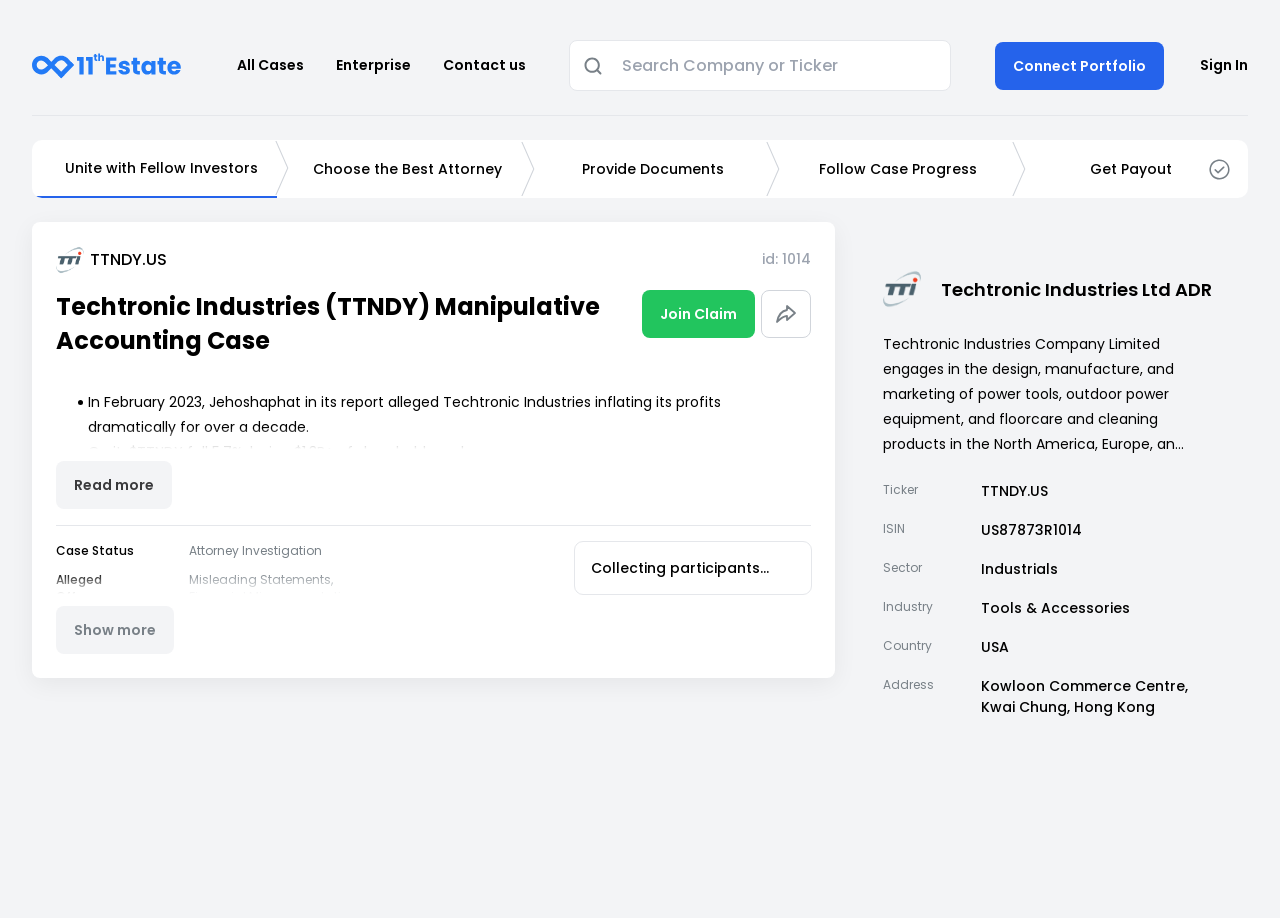What is the country where the company is based?
Please look at the screenshot and answer in one word or a short phrase.

Hong Kong